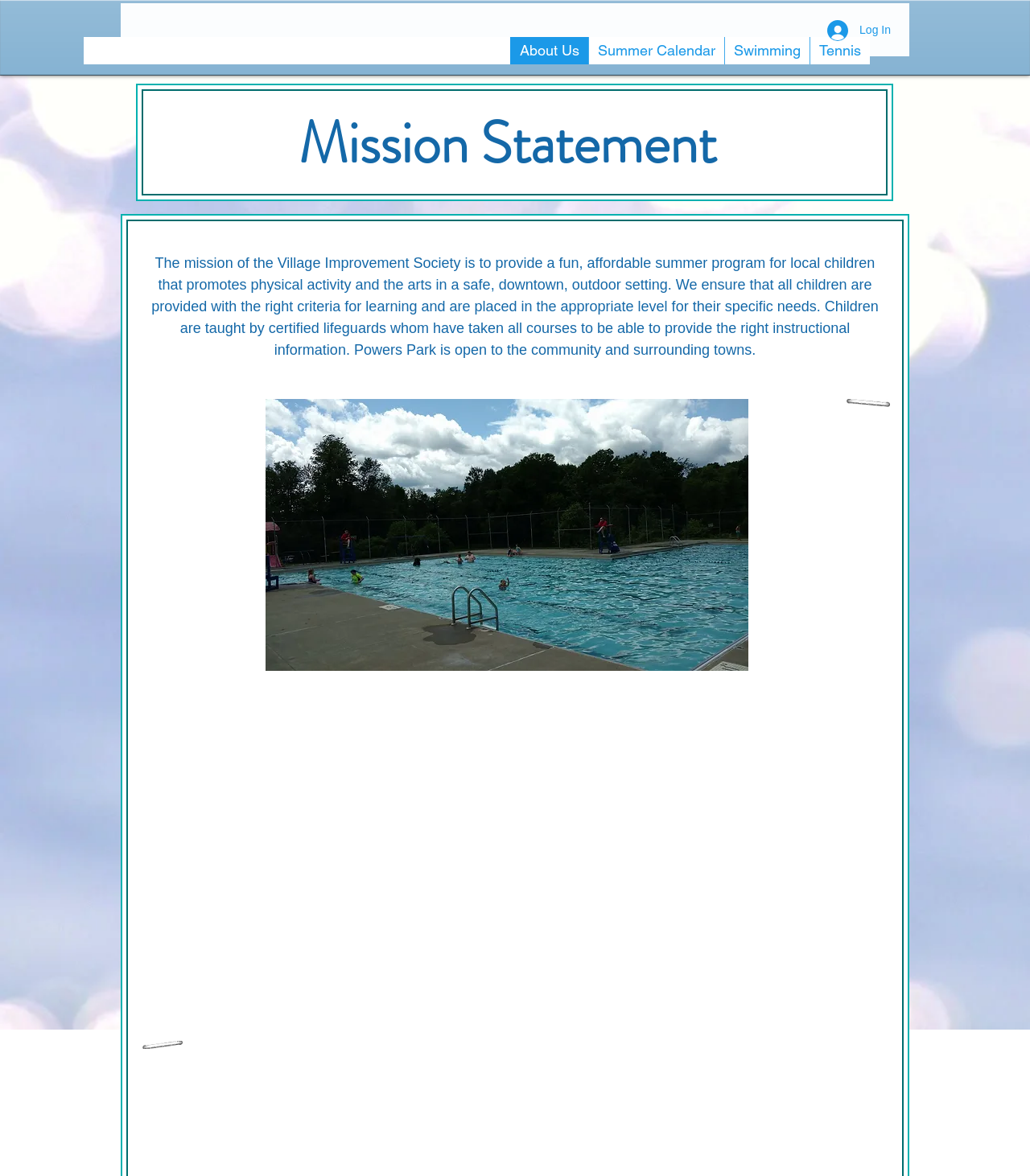What is the purpose of the summer program?
Answer the question in as much detail as possible.

The mission statement on the webpage states that the summer program aims to promote physical activity and the arts in a safe, downtown, outdoor setting.